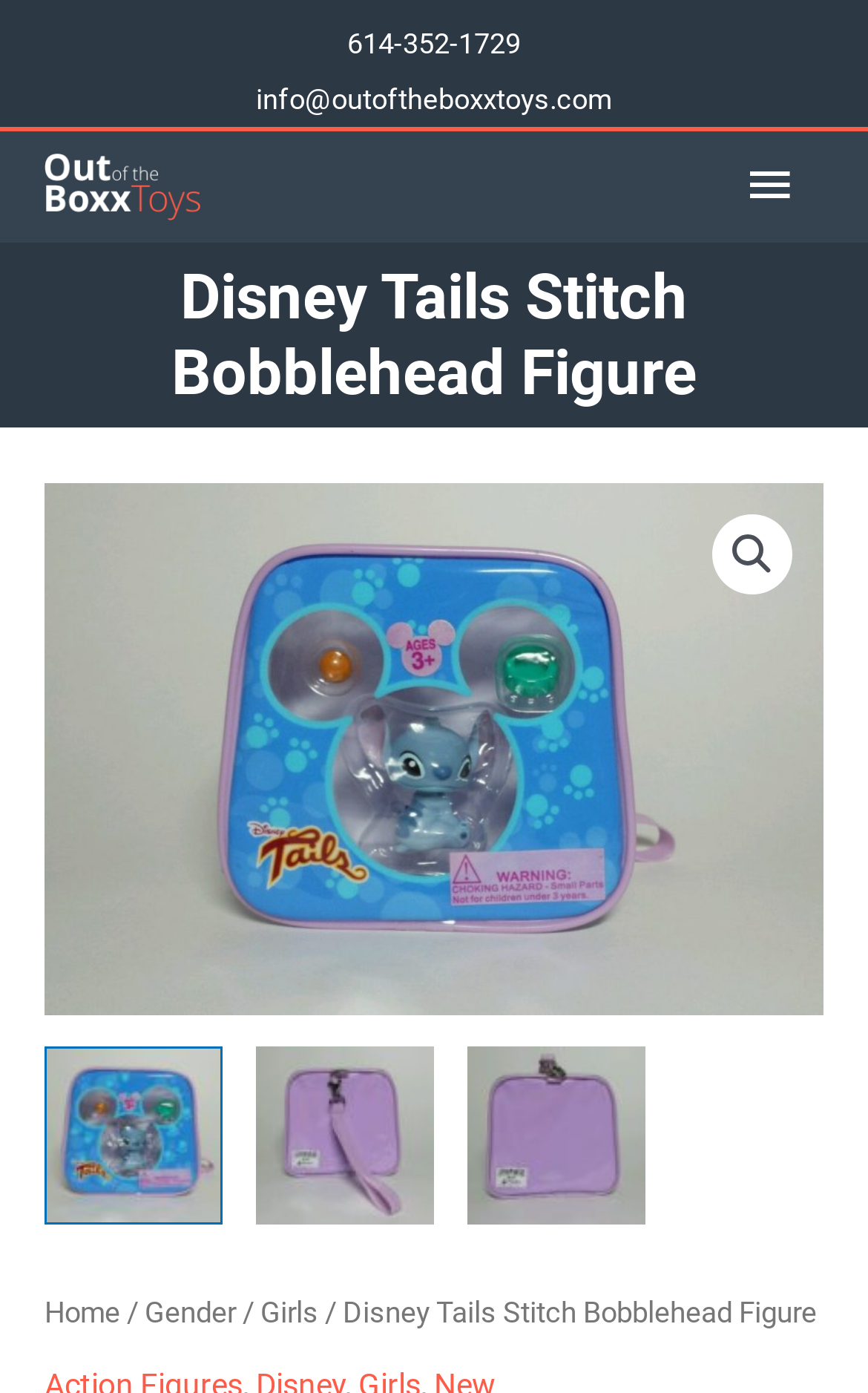Please find the bounding box coordinates of the element's region to be clicked to carry out this instruction: "Search for products".

[0.821, 0.369, 0.913, 0.426]